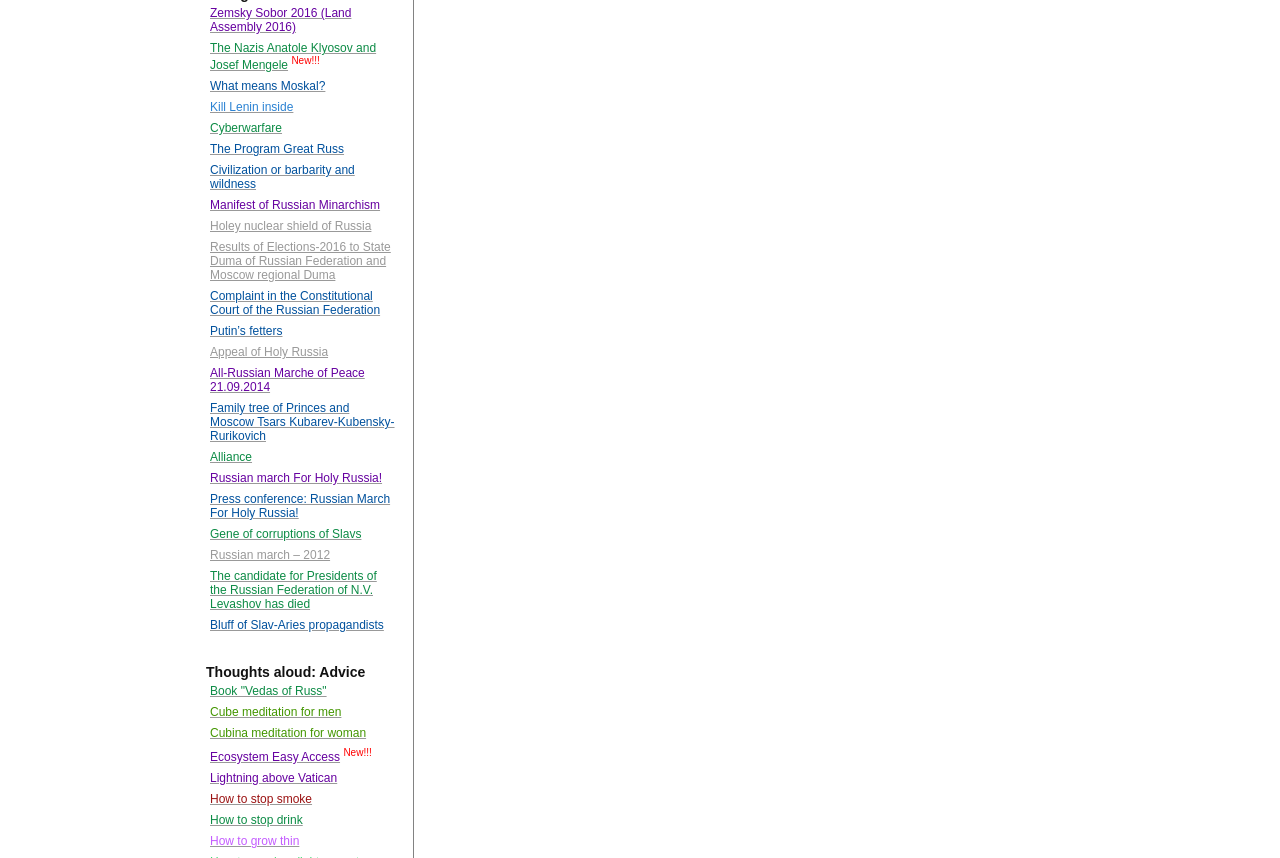Provide the bounding box coordinates in the format (top-left x, top-left y, bottom-right x, bottom-right y). All values are floating point numbers between 0 and 1. Determine the bounding box coordinate of the UI element described as: Putin’s fetters

[0.164, 0.378, 0.221, 0.394]